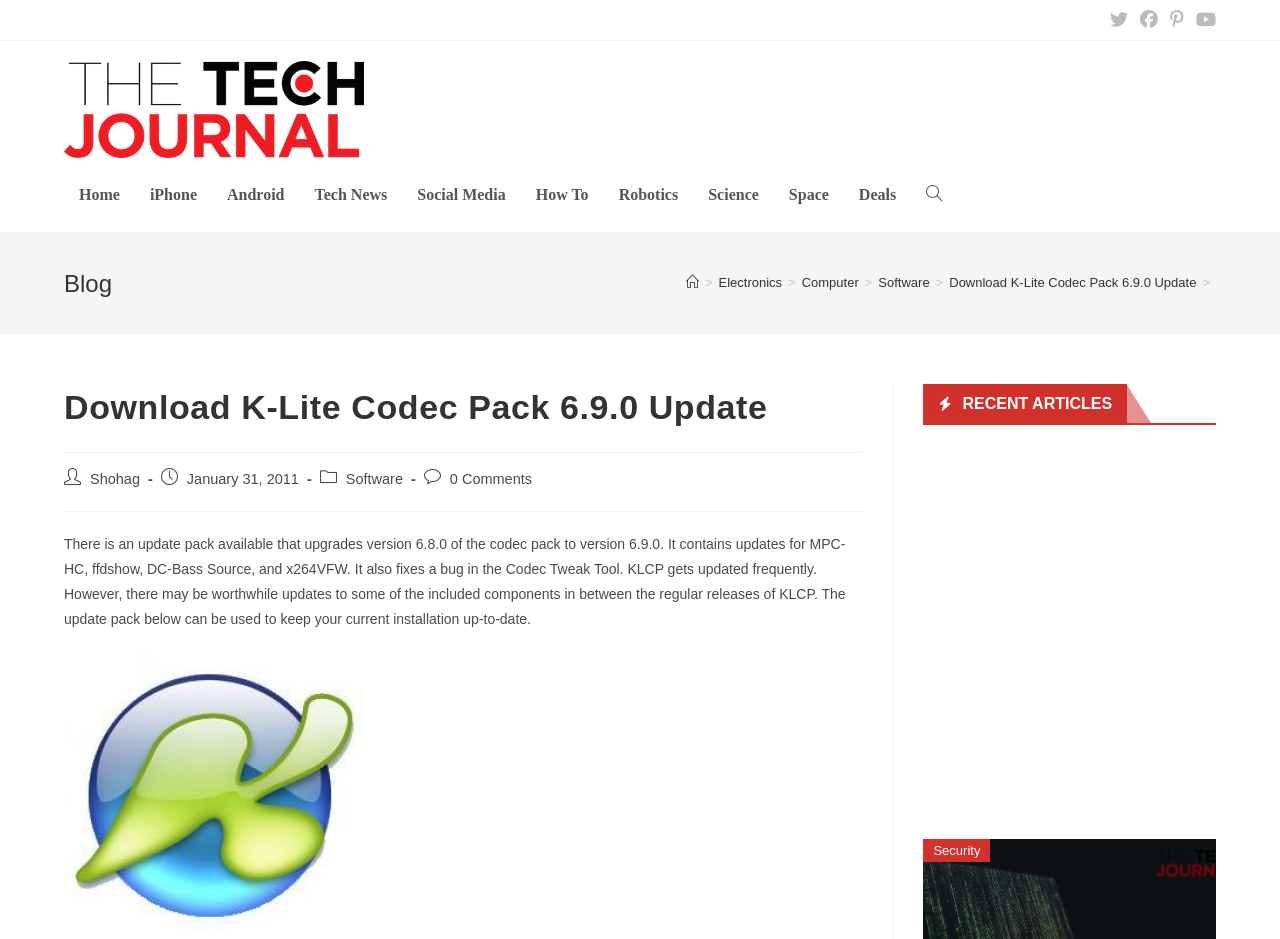How many comments does the post have?
Give a one-word or short-phrase answer derived from the screenshot.

0